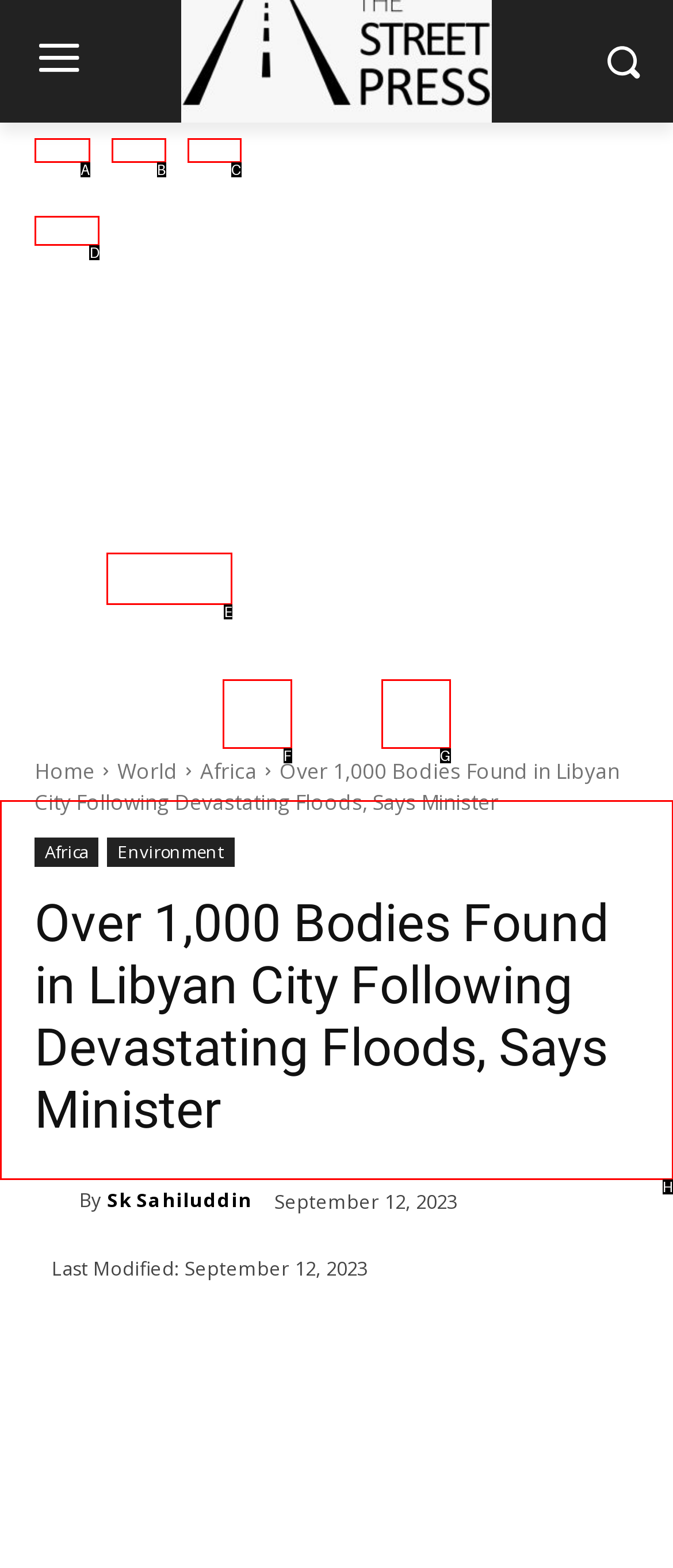Identify the HTML element that corresponds to the following description: Sk Sahiluddin Provide the letter of the best matching option.

E